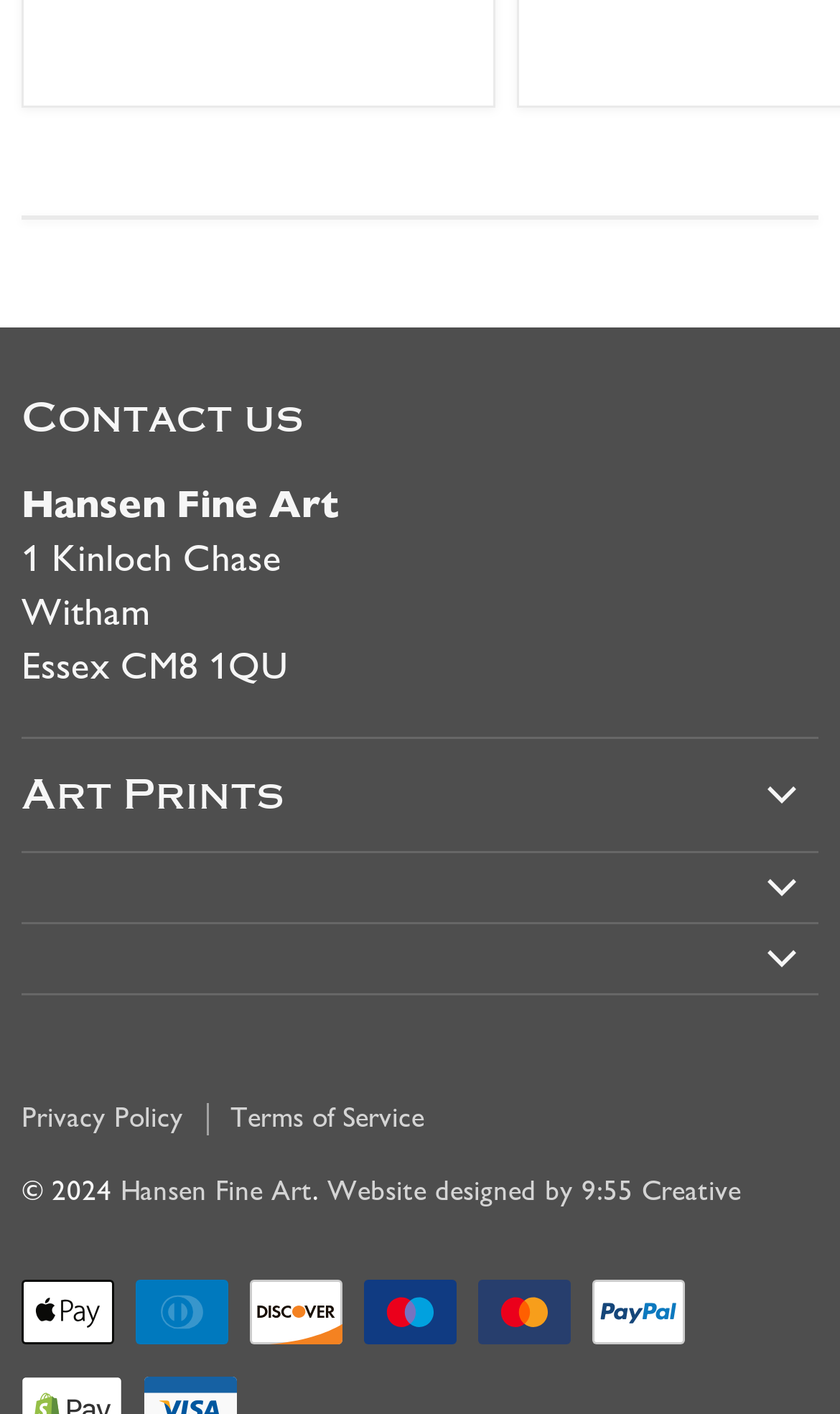Please look at the image and answer the question with a detailed explanation: What is the copyright year?

The copyright year is mentioned at the bottom of the webpage, in the static text '© 2024'.